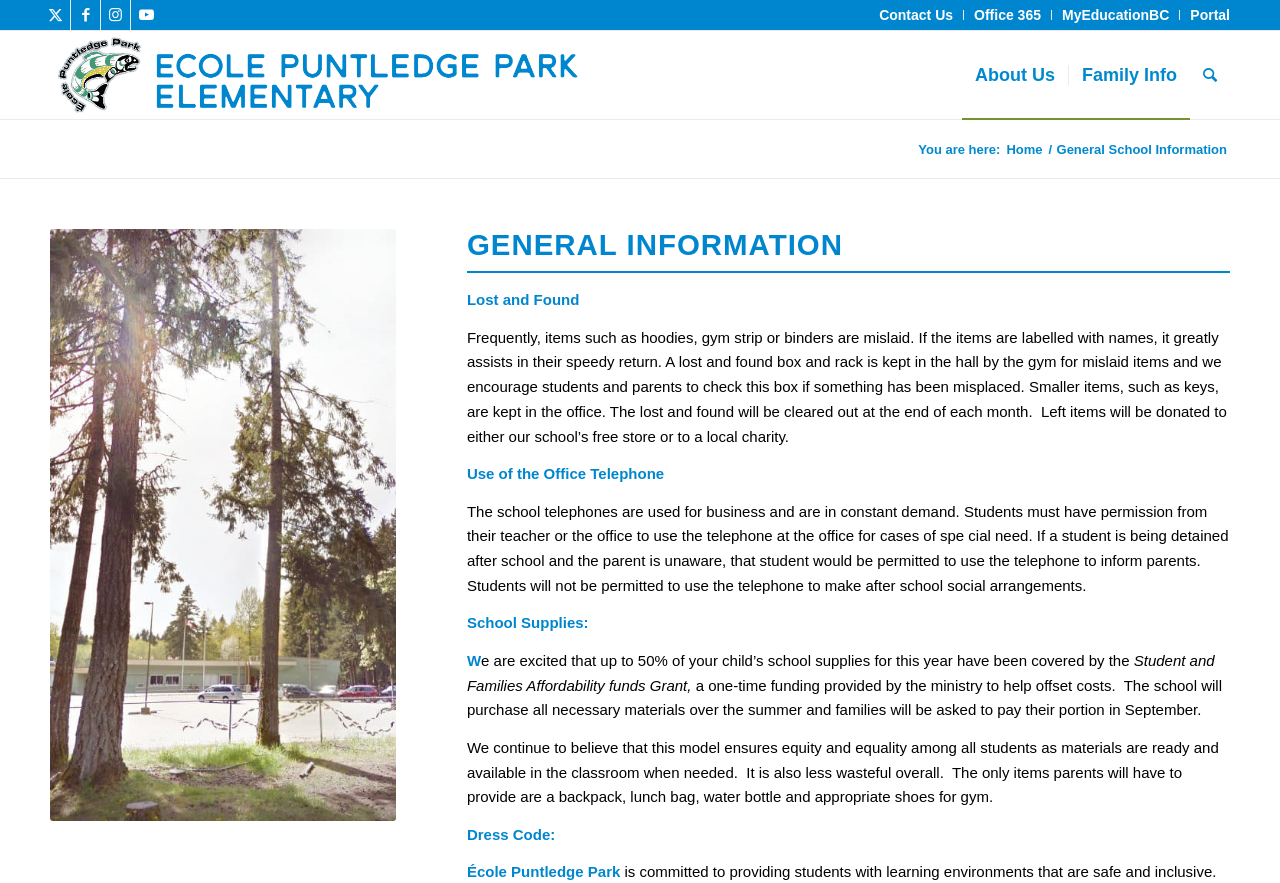Construct a thorough caption encompassing all aspects of the webpage.

The webpage is about General School Information for Ecole Puntledge Park Elementary. At the top, there are four social media links to Facebook, Instagram, Youtube, and another link labeled "Link to X". Below these links, there is a vertical menu with five menu items: Contact Us, Office 365, MyEducationBC, Portal, and a link to the school's banner image.

On the left side, there is a heading "General School Information" with a link to the same title. Below this heading, there is a breadcrumb navigation showing the current page location, with links to "Home" and "General School Information".

The main content of the page is divided into sections. The first section has a heading "GENERAL INFORMATION" followed by a horizontal separator line. Below the separator, there are several paragraphs of text discussing various school information, including lost and found, use of the office telephone, school supplies, and dress code. The text is organized into clear sections with headings and paragraphs, making it easy to read and understand.

There are no images on the page except for the school's banner image, which is located at the top right corner. The overall layout is clean and organized, with clear headings and concise text.